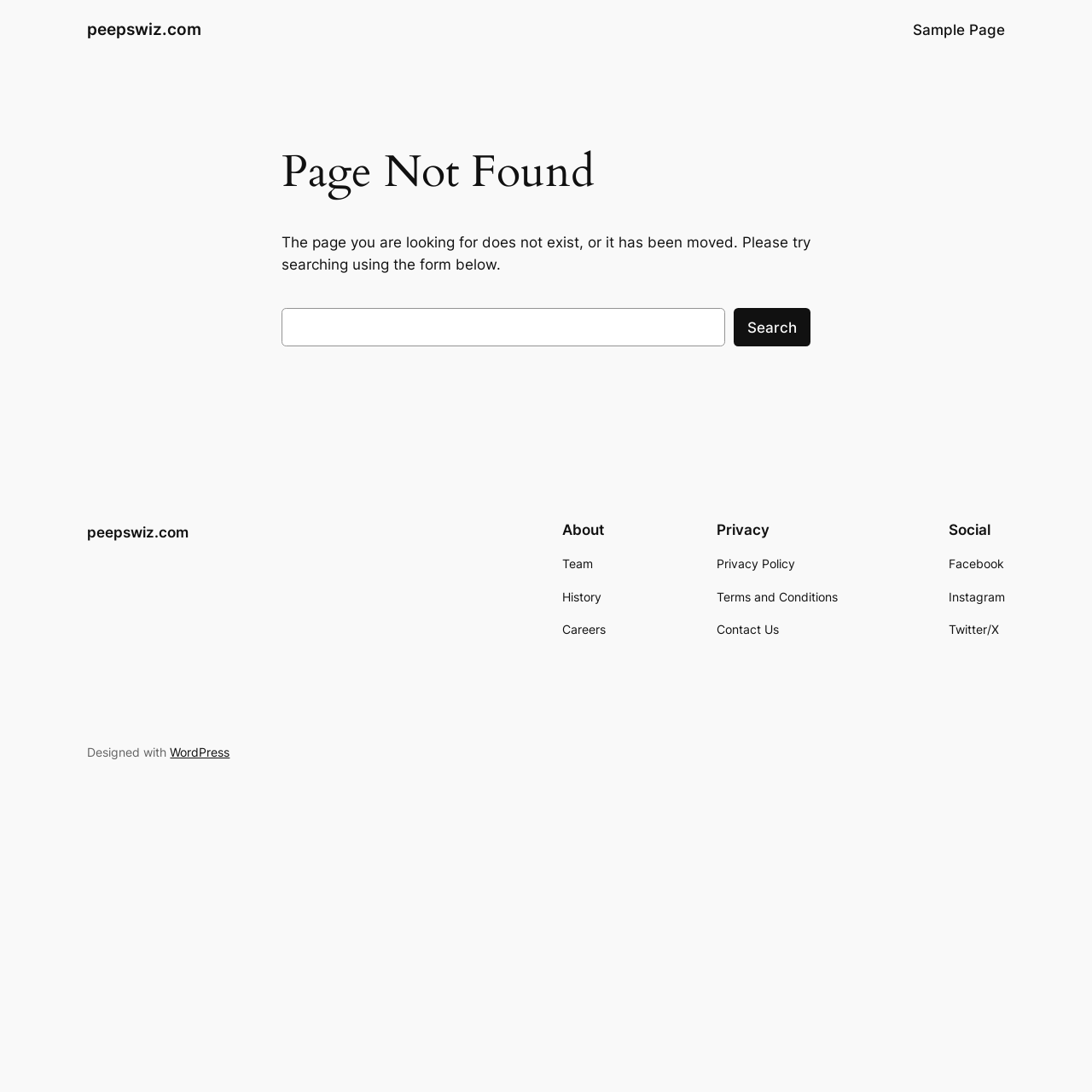Find the bounding box coordinates of the element to click in order to complete the given instruction: "go to peepswiz.com."

[0.08, 0.017, 0.185, 0.036]